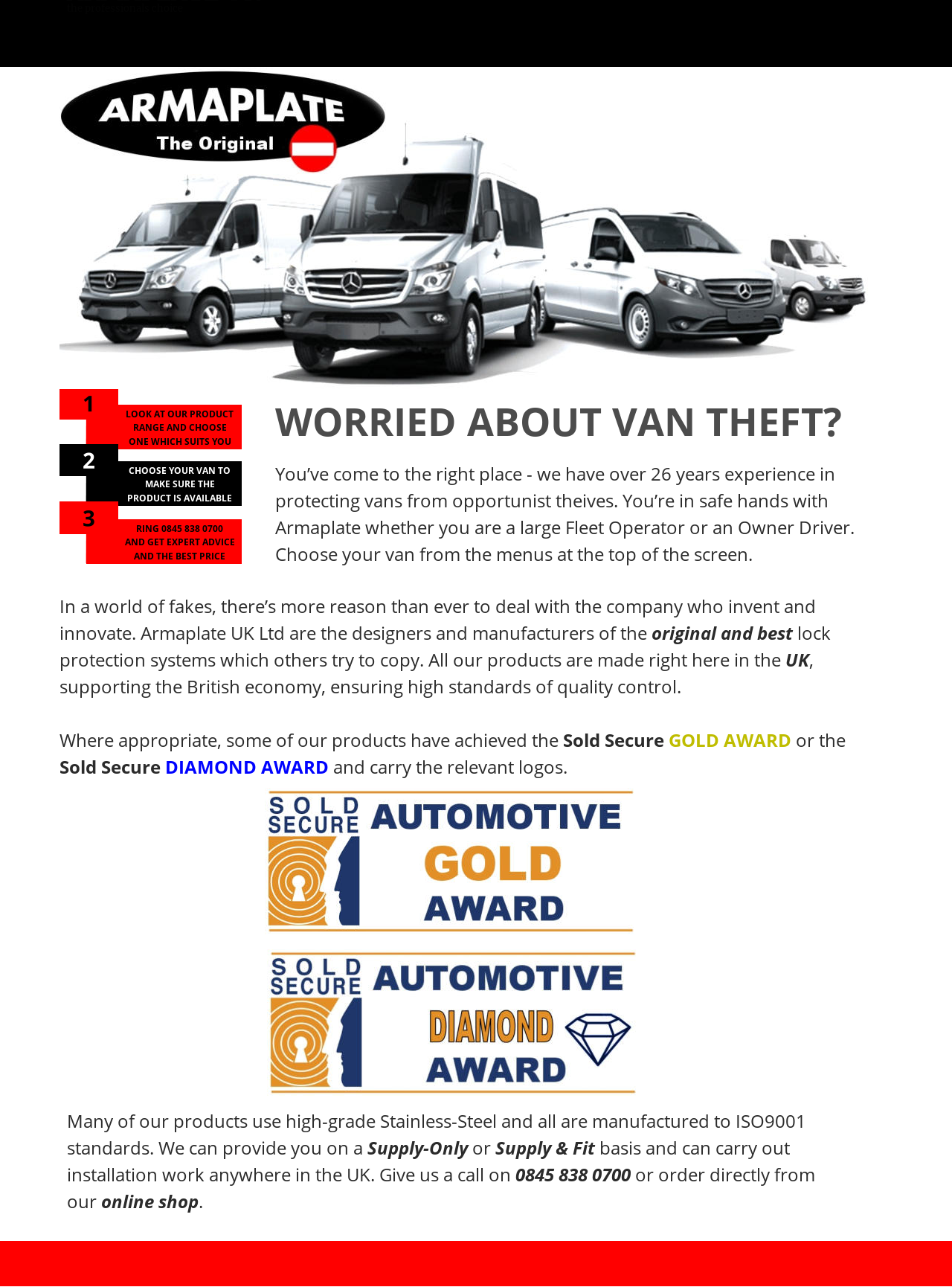Determine the bounding box coordinates for the area that should be clicked to carry out the following instruction: "Click the 'HOME' link".

None